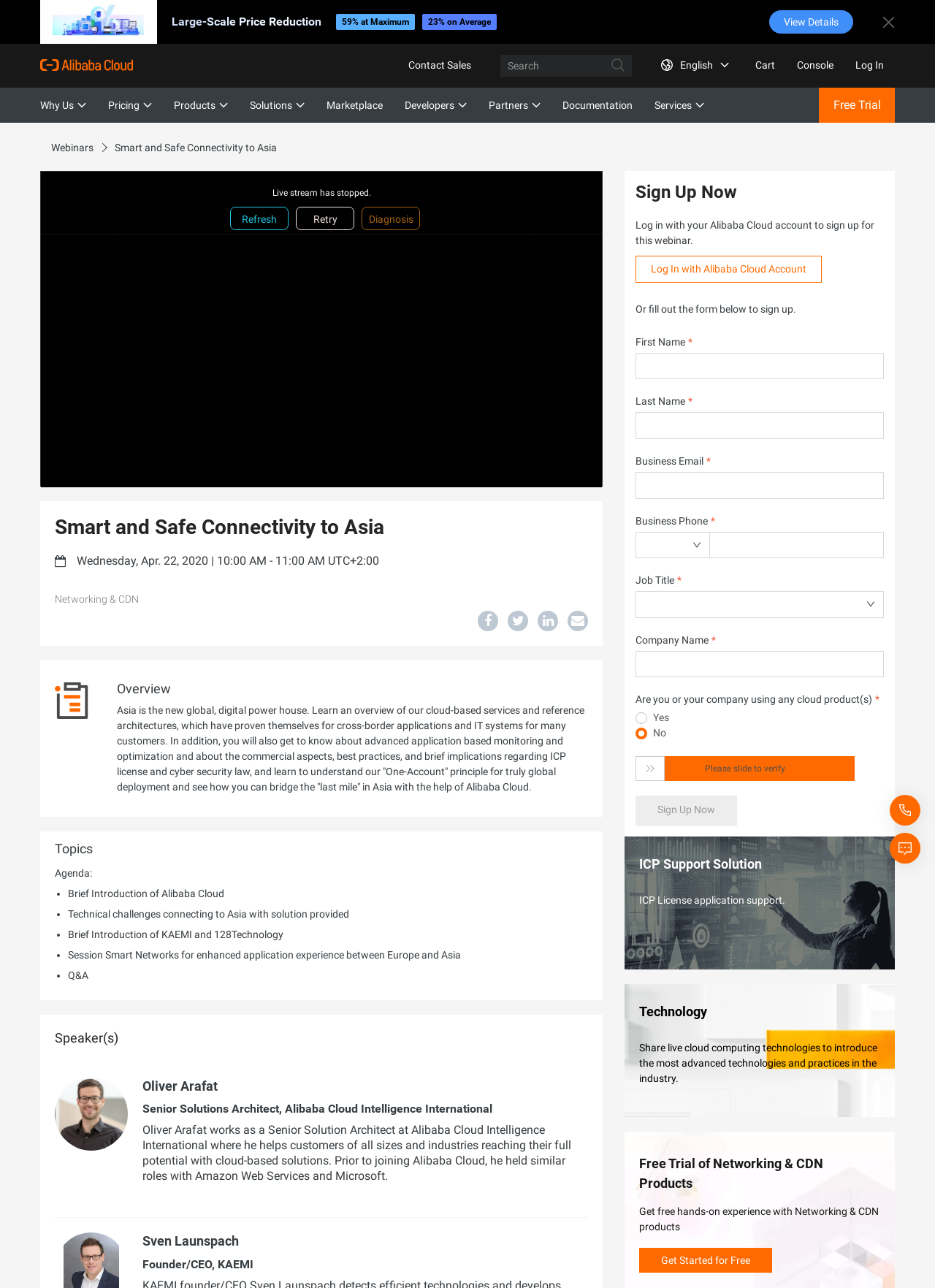Locate the bounding box coordinates of the area where you should click to accomplish the instruction: "Click on the 'Webinars' link".

[0.055, 0.11, 0.1, 0.119]